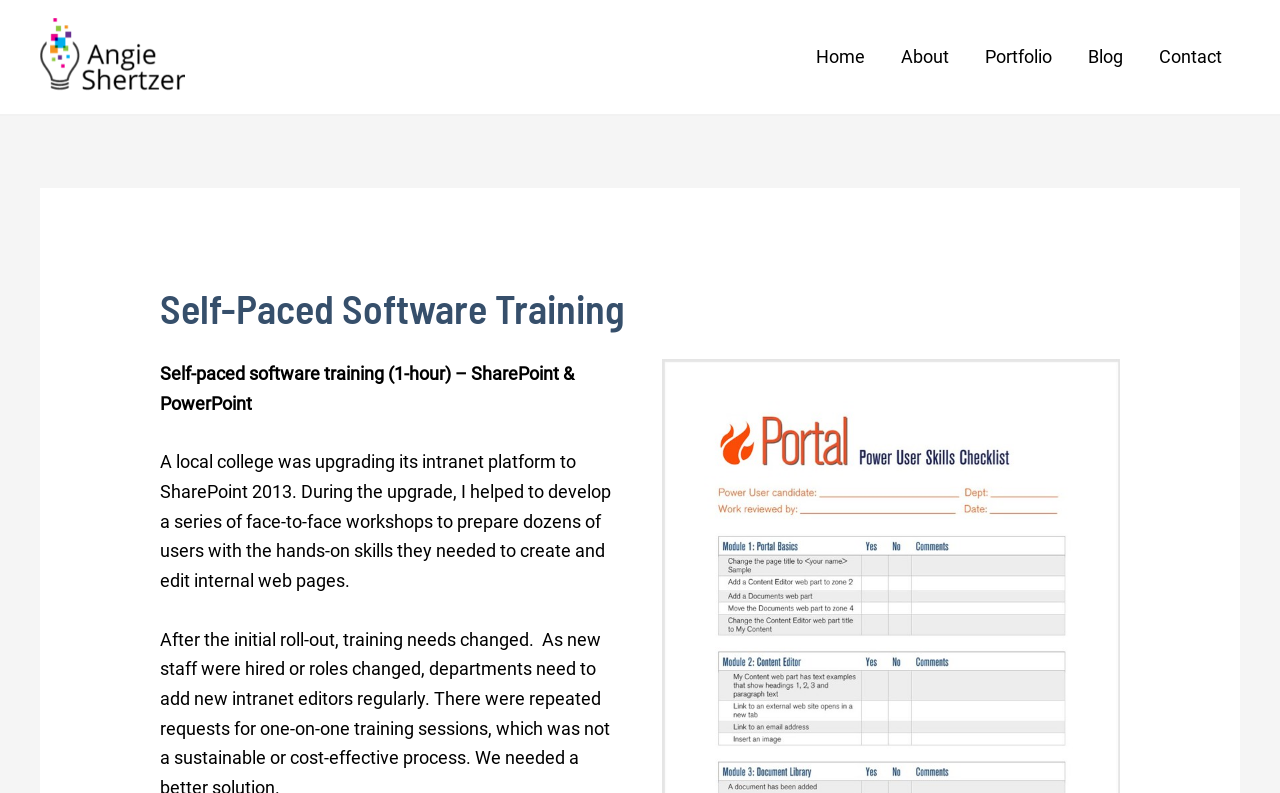Please give a succinct answer using a single word or phrase:
How long does the self-paced software training last?

1 hour